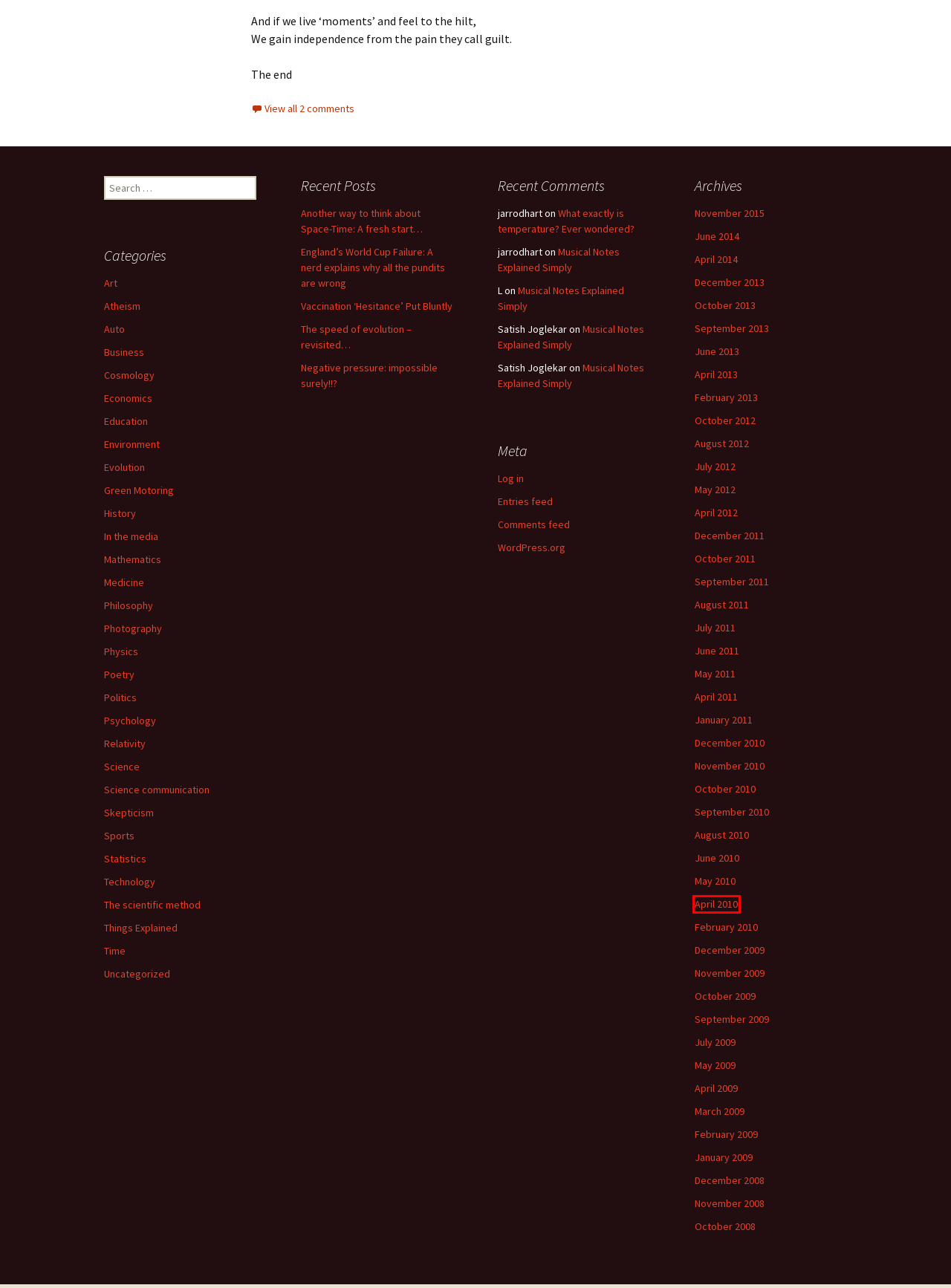Analyze the webpage screenshot with a red bounding box highlighting a UI element. Select the description that best matches the new webpage after clicking the highlighted element. Here are the options:
A. June | 2011 | The Provincial Scientist
B. Negative pressure: impossible surely!!? | The Provincial Scientist
C. October | 2008 | The Provincial Scientist
D. December | 2010 | The Provincial Scientist
E. April | 2011 | The Provincial Scientist
F. April | 2010 | The Provincial Scientist
G. October | 2013 | The Provincial Scientist
H. Relativity | The Provincial Scientist

F